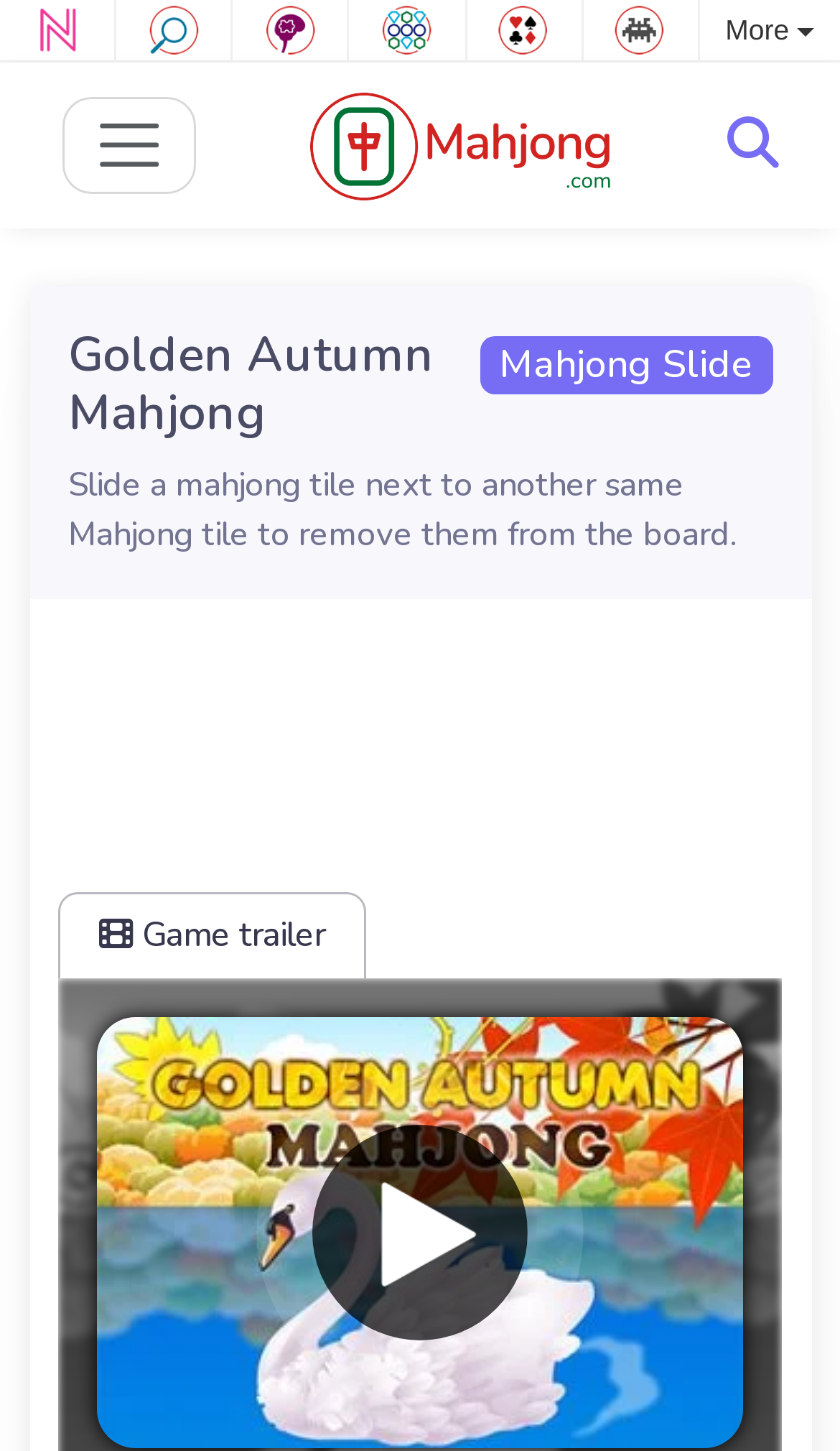What is the position of the 'More' link? Look at the image and give a one-word or short phrase answer.

Top right